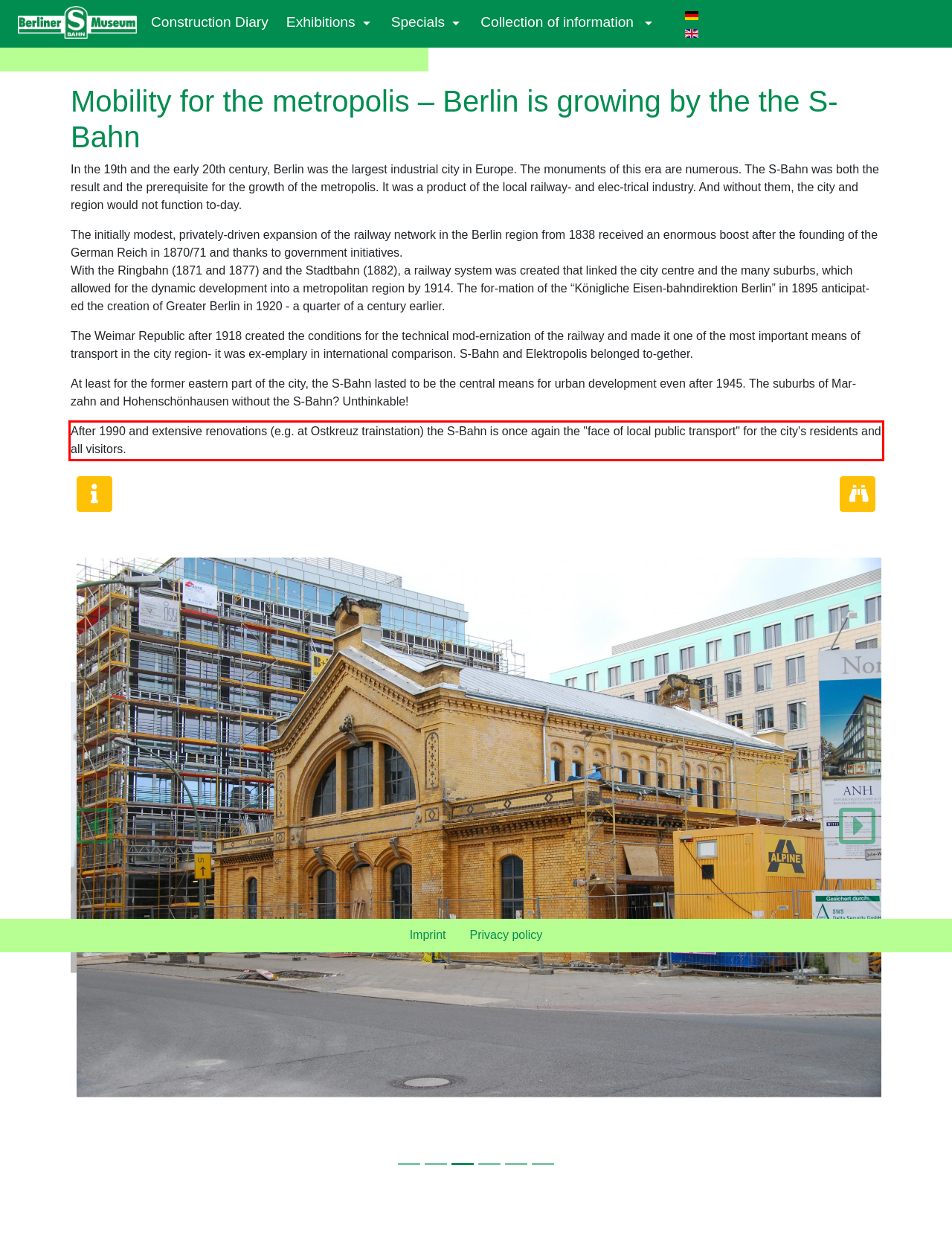Given the screenshot of the webpage, identify the red bounding box, and recognize the text content inside that red bounding box.

After 1990 and extensive renovations (e.g. at Ostkreuz trainstation) the S-Bahn is once again the "face of local public transport" for the city's residents and all visitors.